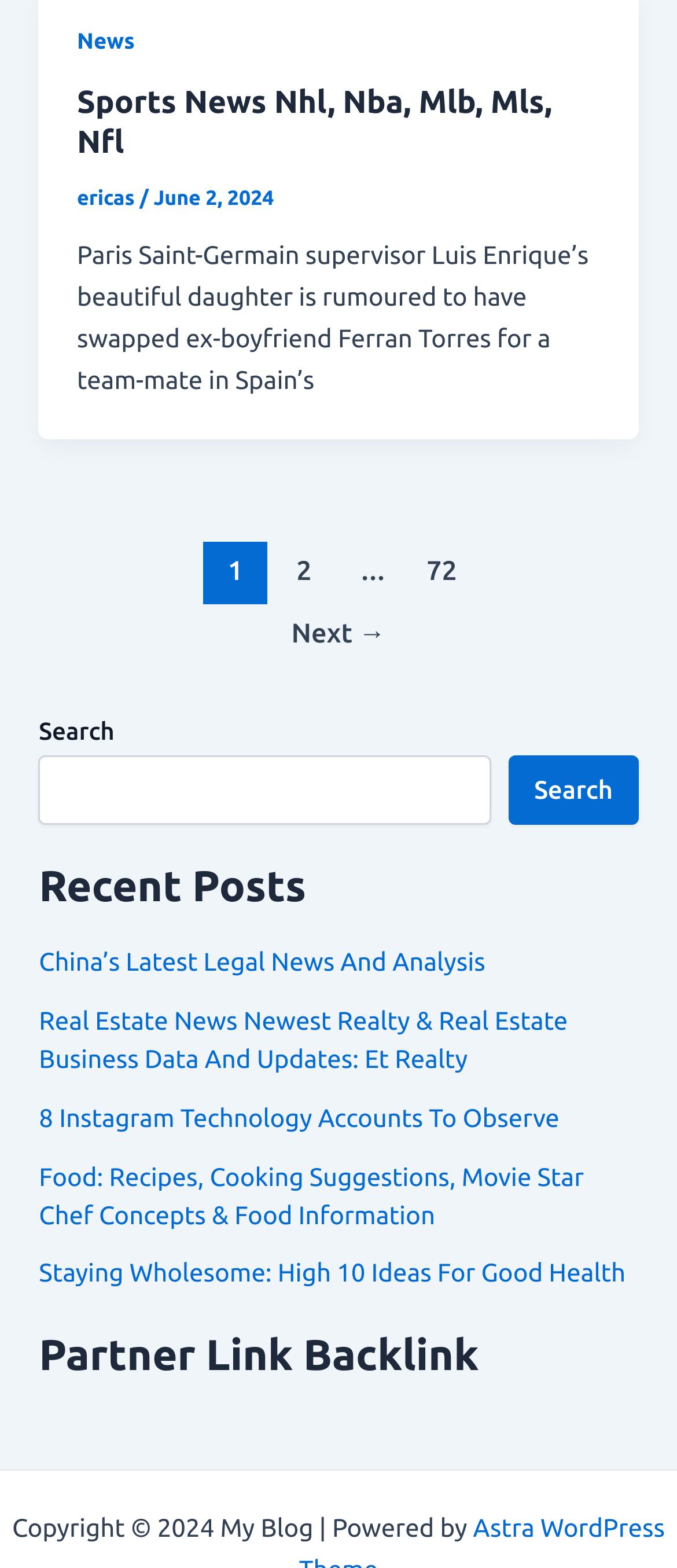Answer the following inquiry with a single word or phrase:
What is the purpose of the search box?

To search the website